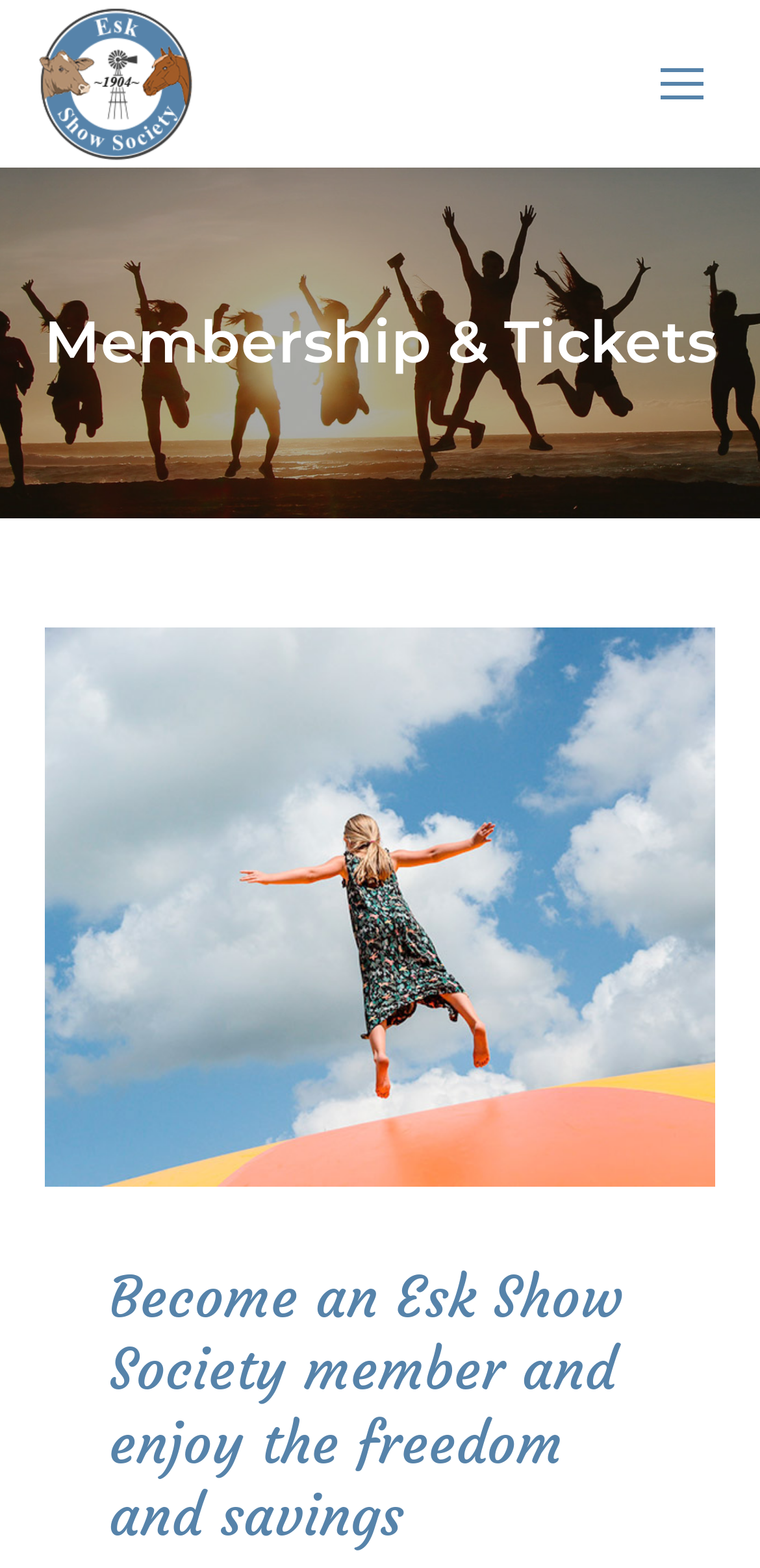What is the function of the 'Mobile menu icon'?
Give a detailed explanation using the information visible in the image.

The 'Mobile menu icon' is a link located at the top right corner of the webpage, which suggests that it is used to open the mobile menu when clicked.